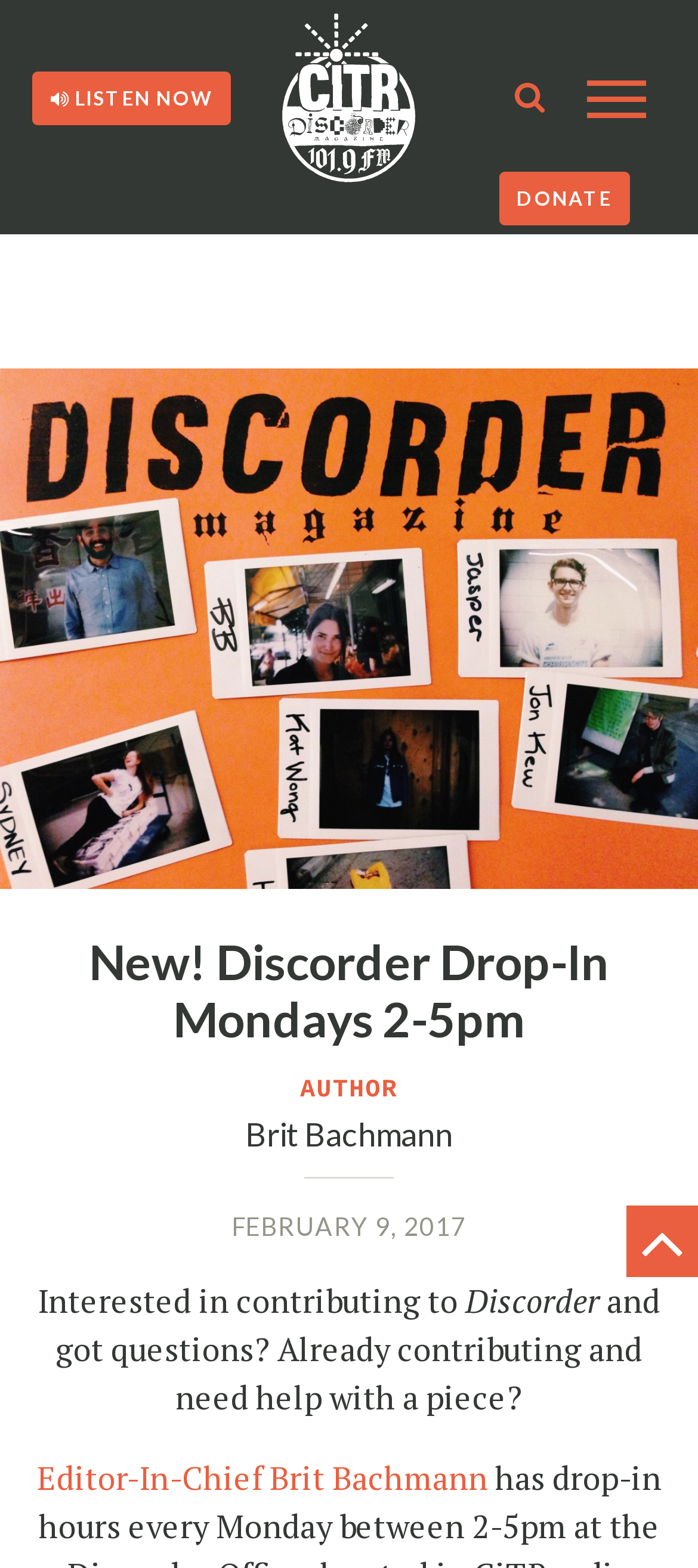Please determine the bounding box coordinates of the element to click on in order to accomplish the following task: "Contact Editor-In-Chief Brit Bachmann". Ensure the coordinates are four float numbers ranging from 0 to 1, i.e., [left, top, right, bottom].

[0.053, 0.929, 0.699, 0.956]